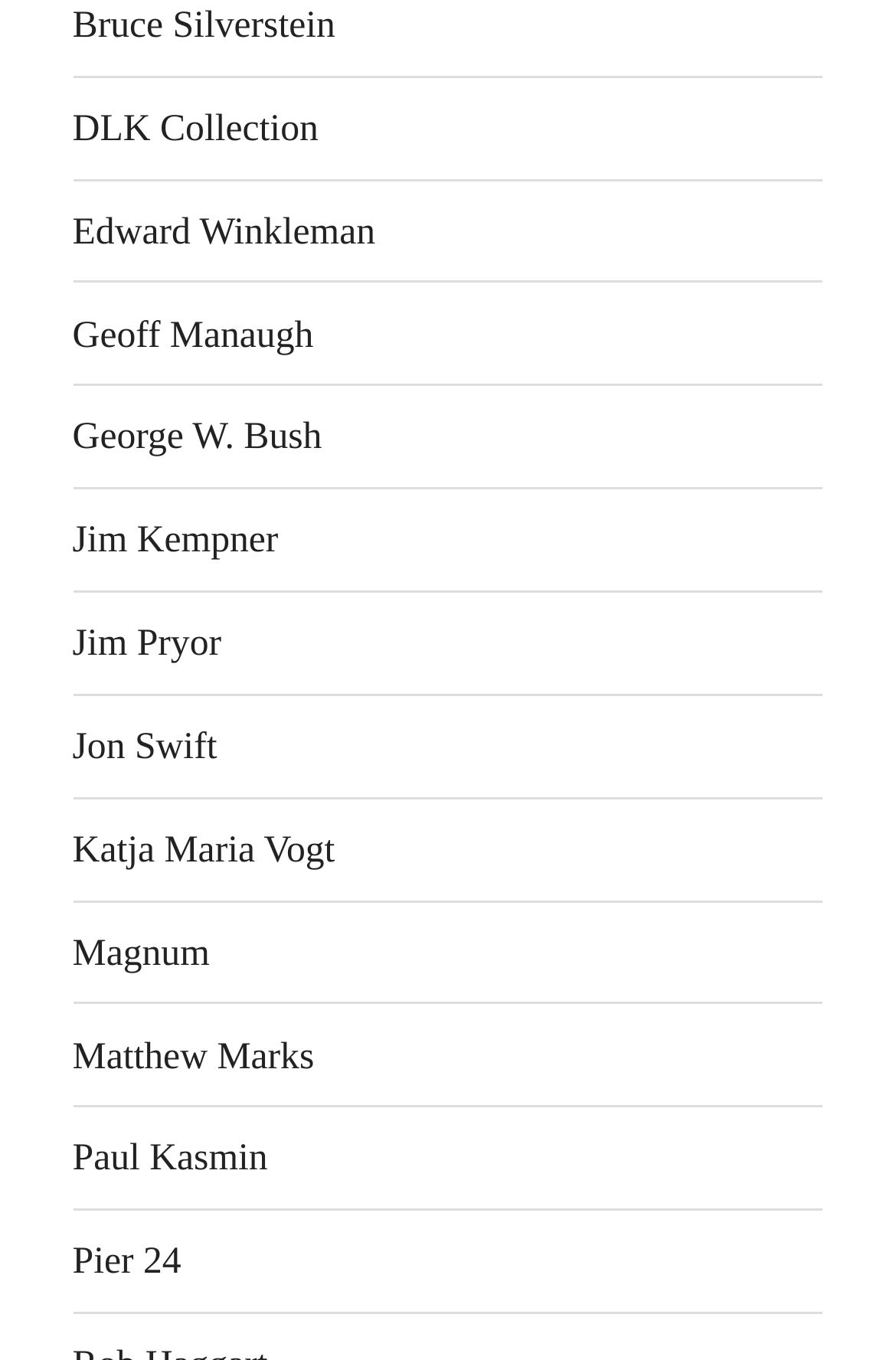Provide a one-word or brief phrase answer to the question:
How many links are there on the webpage?

10